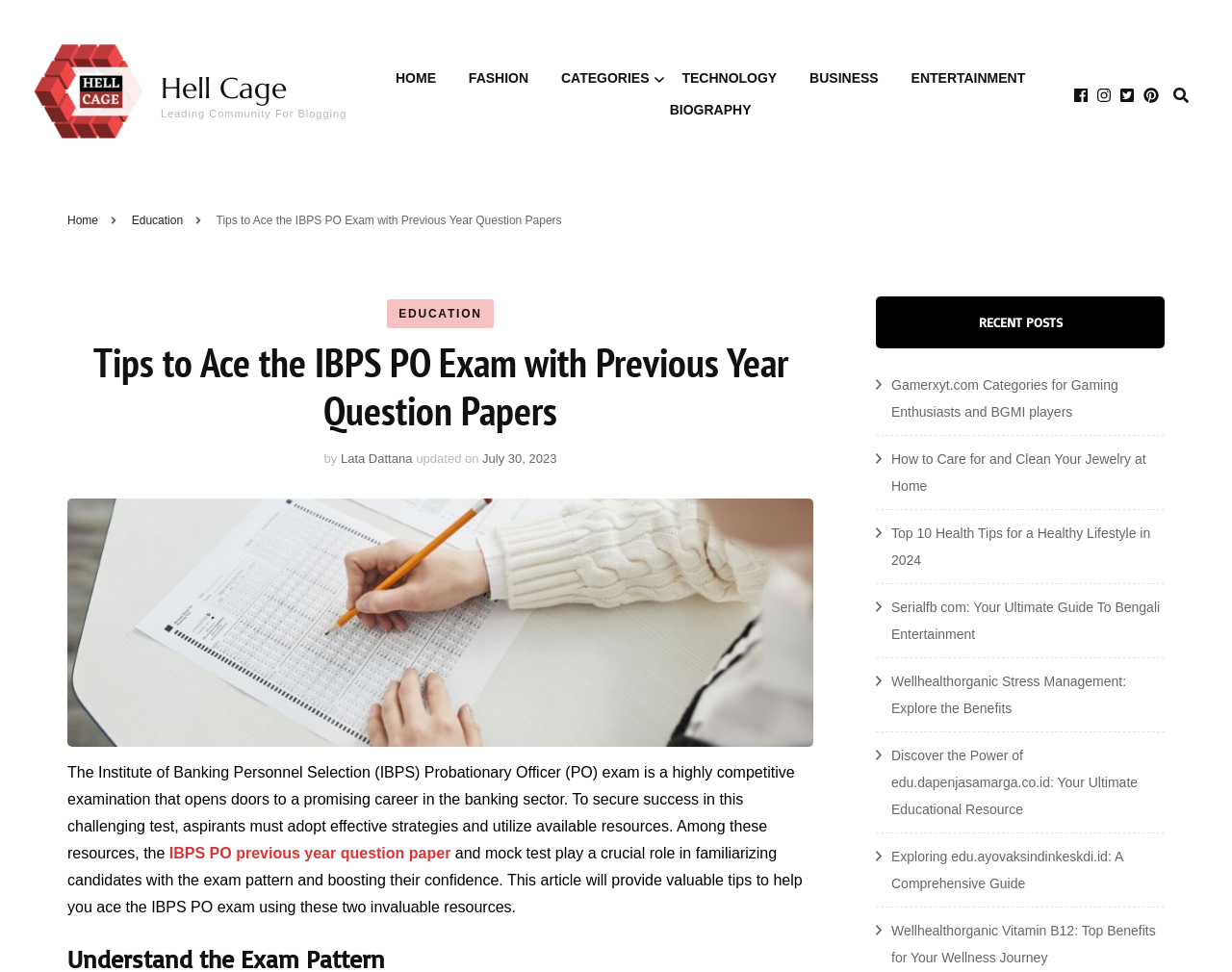Kindly provide the bounding box coordinates of the section you need to click on to fulfill the given instruction: "Explore the 'EDUCATION' category".

[0.314, 0.308, 0.401, 0.338]